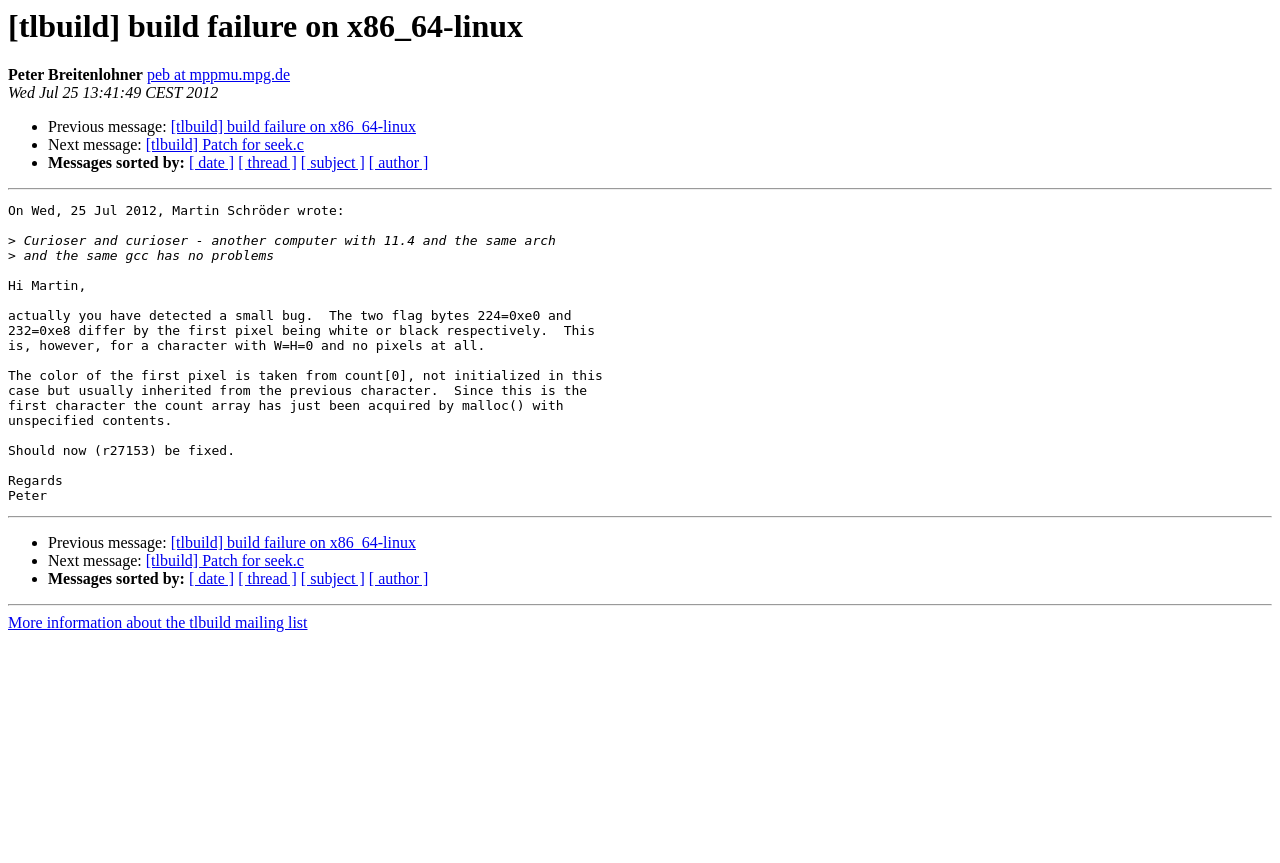Pinpoint the bounding box coordinates for the area that should be clicked to perform the following instruction: "Visit Peter Breitenlohner's homepage".

[0.115, 0.077, 0.227, 0.097]